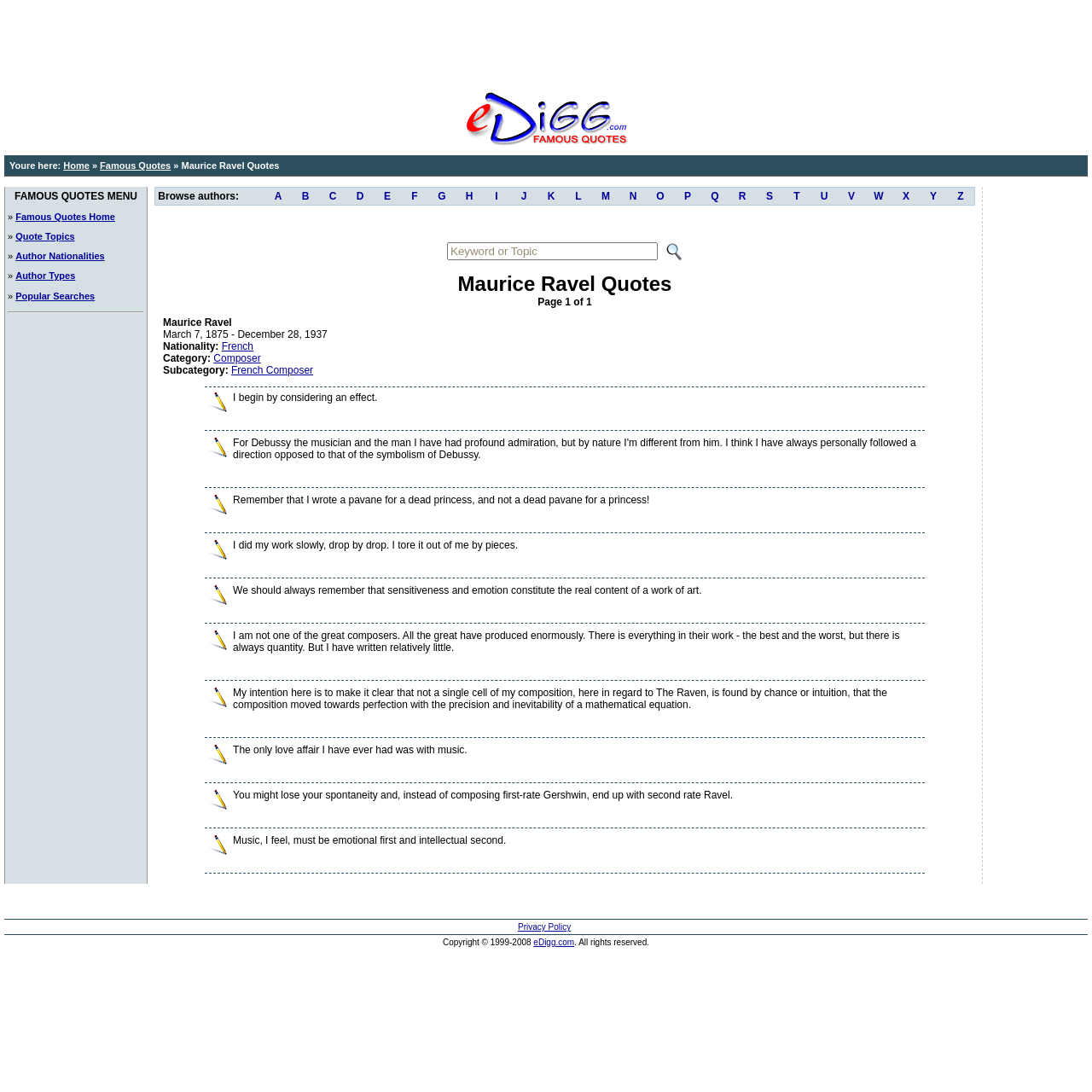Provide a brief response to the question below using a single word or phrase: 
What is the orientation of the separator in the famous quotes menu?

horizontal